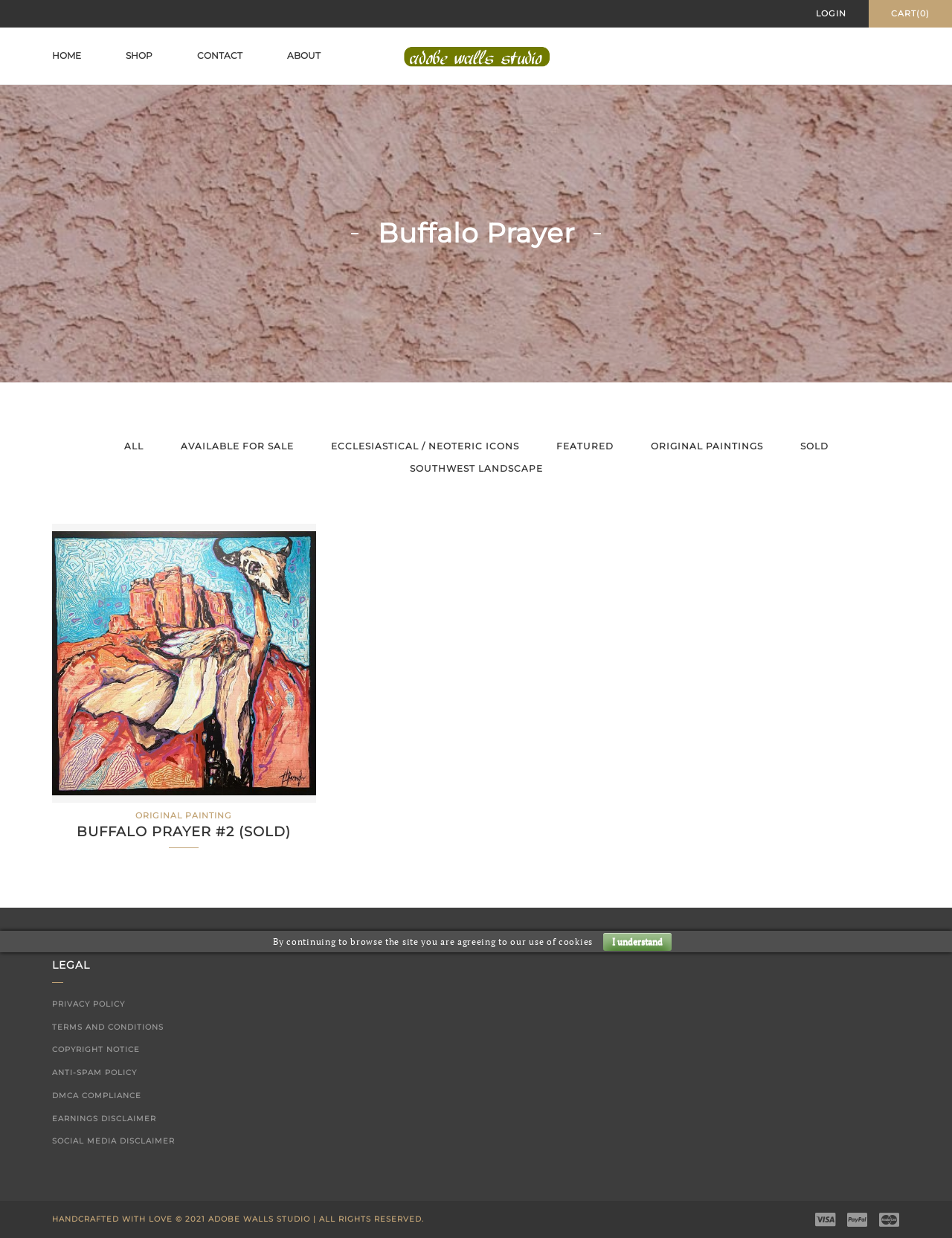Describe all the key features and sections of the webpage thoroughly.

The webpage is for Adobe Walls Studio of Abilene, Texas, and it appears to be an online art studio or gallery. At the top right corner, there are links to "LOGIN" and "CART(0)". Below these links, there is a logo image of Adobe Walls Studio of Abilene, Texas, with a link to the studio's homepage.

The main navigation menu is located below the logo, with links to "HOME", "SHOP", "CONTACT", and "ABOUT", each with a dropdown menu. 

The main content area is divided into two sections. The top section has a heading "Buffalo Prayer" and features a series of links to different categories, including "ALL", "AVAILABLE FOR SALE", "ECCLESIASTICAL / NEOTERIC ICONS", "FEATURED", "ORIGINAL PAINTINGS", and "SOLD". 

Below these links, there is a featured artwork section, which displays an image of a painting titled "Buffalo Prayer #2 (SOLD)" with a heading and a figure description. 

At the bottom of the page, there is a section with links to legal information, including "PRIVACY POLICY", "TERMS AND CONDITIONS", "COPYRIGHT NOTICE", and others. 

There is also a copyright notice at the very bottom of the page, stating "HANDCRAFTED WITH LOVE © 2021 ADOBE WALLS STUDIO | ALL RIGHTS RESERVED." Additionally, there is a notification about the use of cookies on the site, with a button to acknowledge and continue browsing.